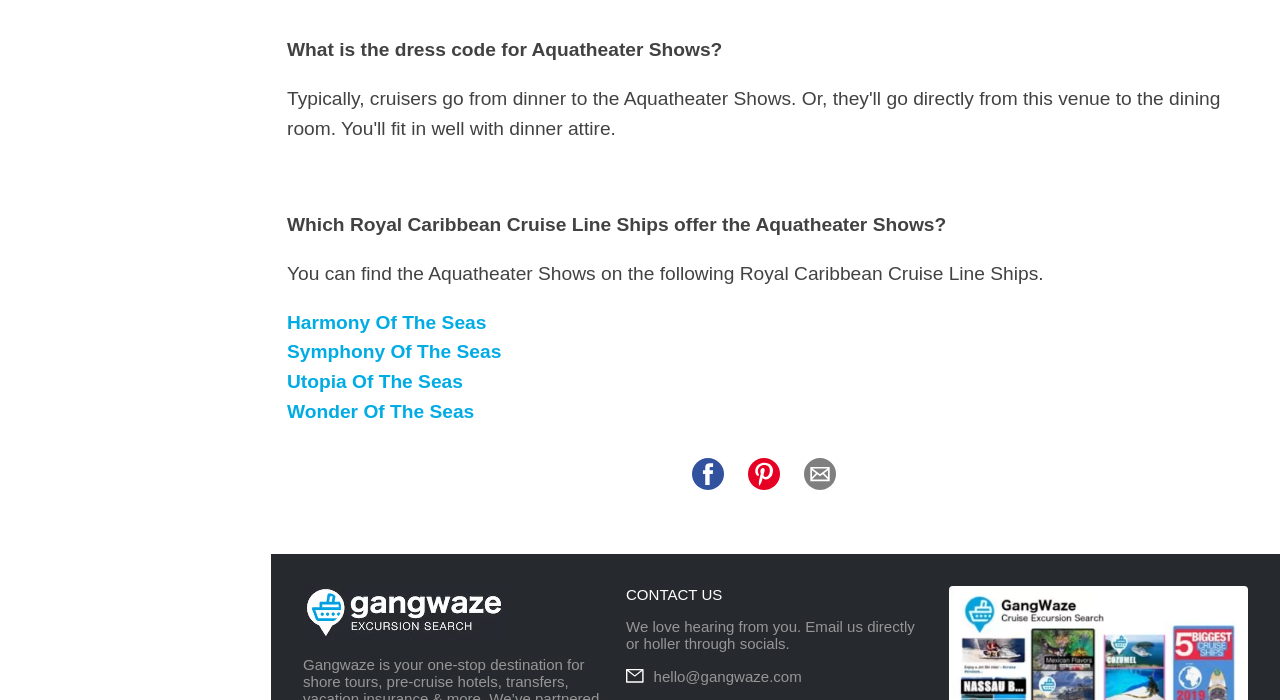Please specify the bounding box coordinates of the area that should be clicked to accomplish the following instruction: "Pin on Pinterest". The coordinates should consist of four float numbers between 0 and 1, i.e., [left, top, right, bottom].

[0.584, 0.655, 0.609, 0.7]